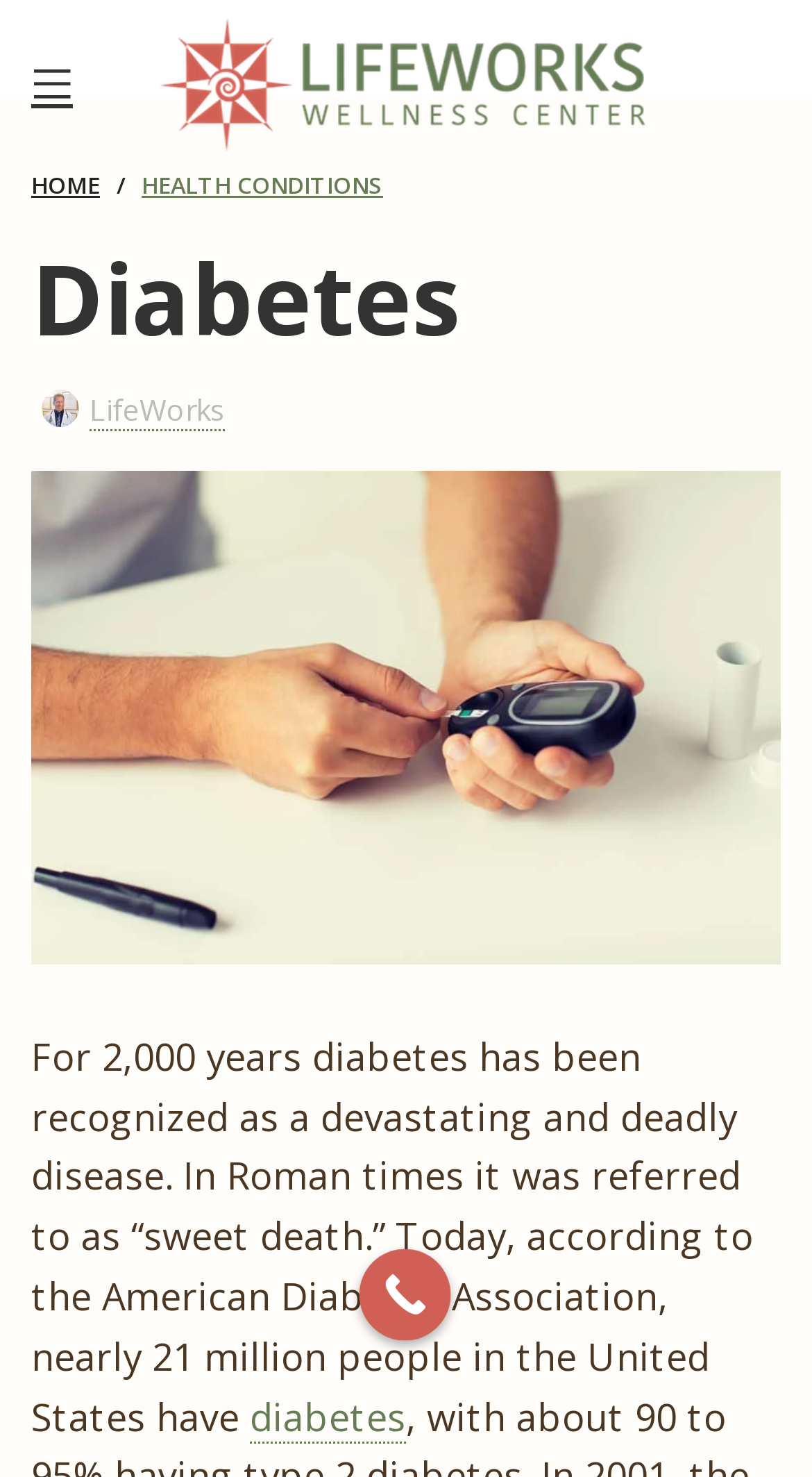Provide a one-word or short-phrase answer to the question:
Who is the author of the article?

not specified